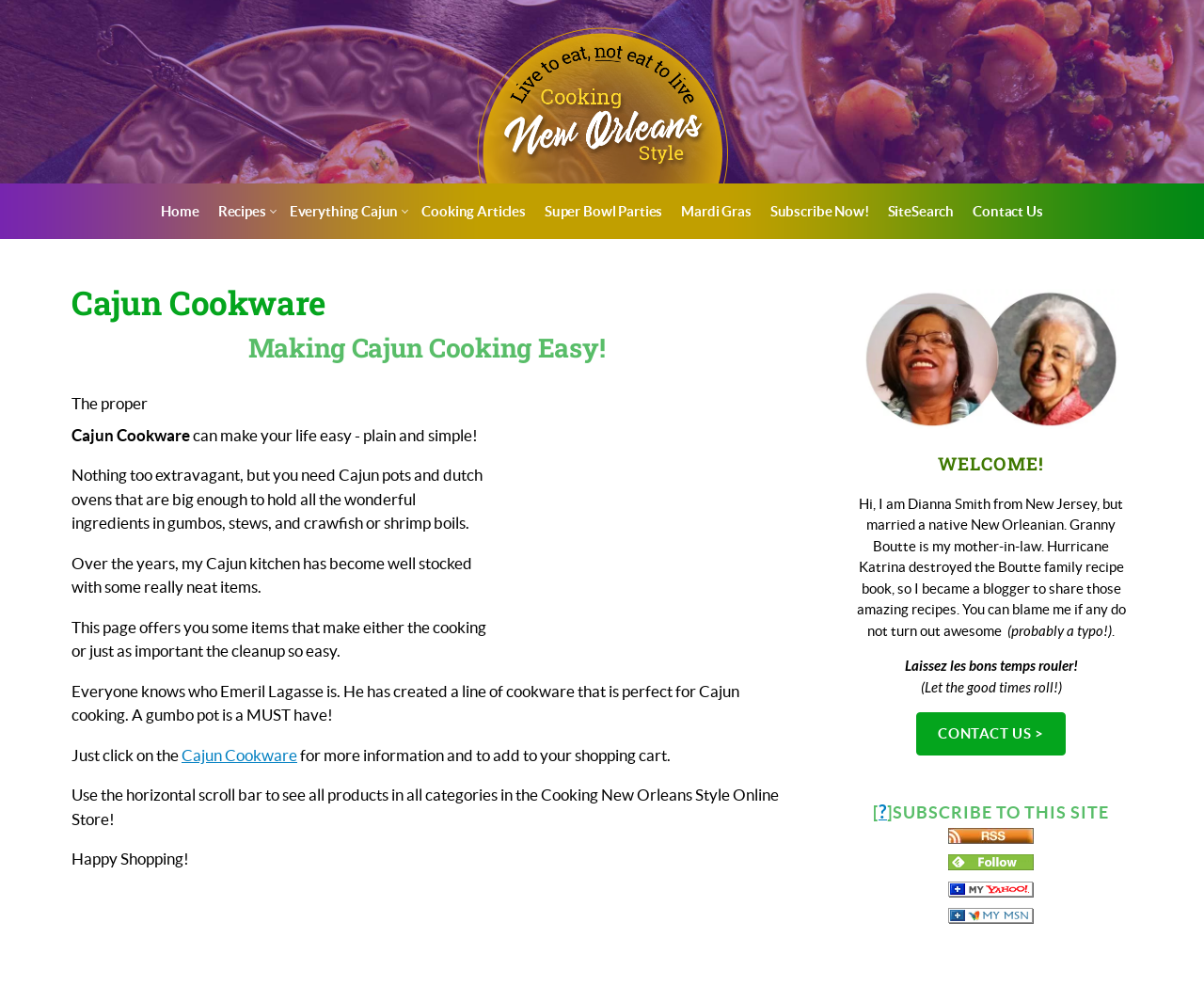Respond concisely with one word or phrase to the following query:
What is the name of the blogger mentioned on the webpage?

Dianna Smith